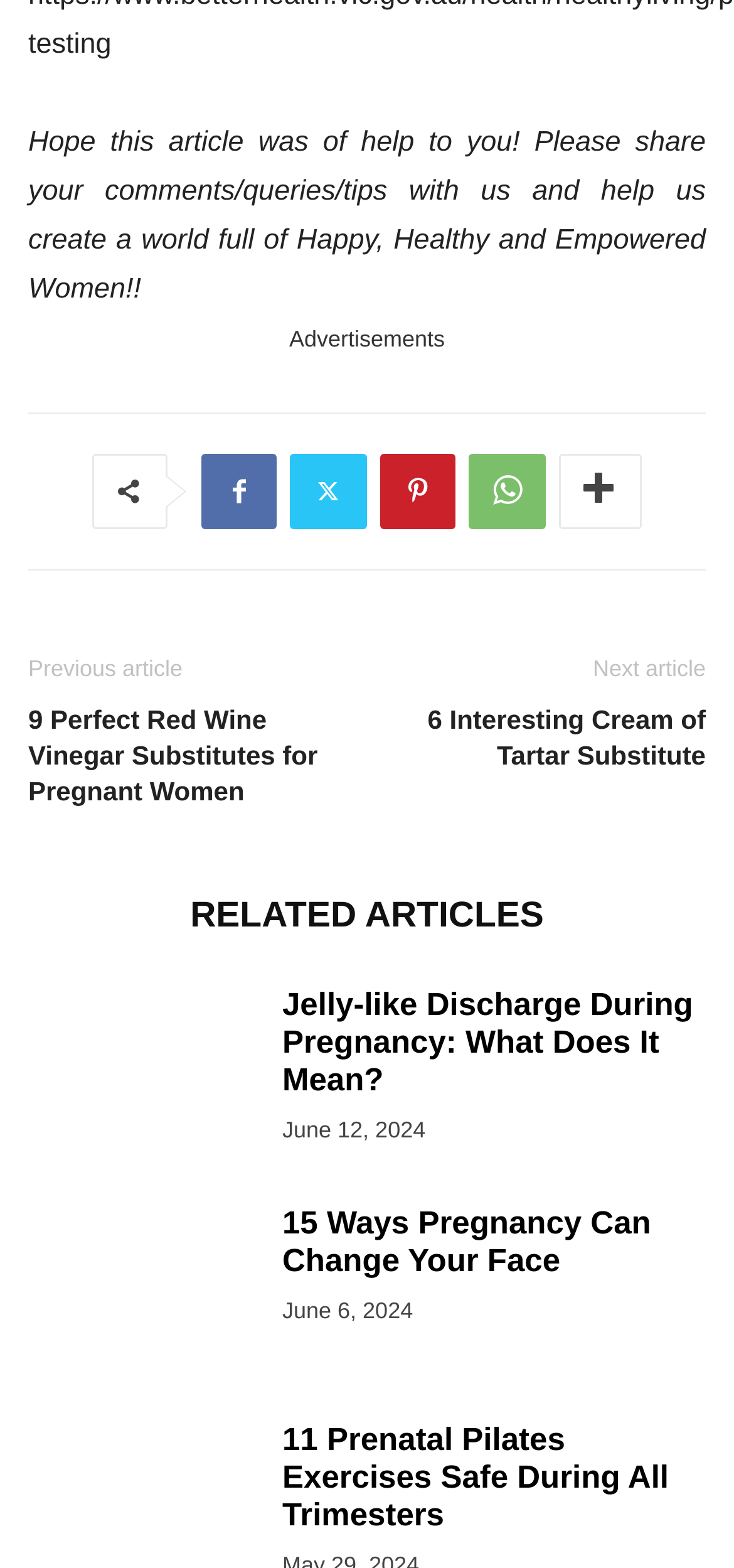Select the bounding box coordinates of the element I need to click to carry out the following instruction: "Click on the Facebook icon".

[0.274, 0.29, 0.377, 0.338]